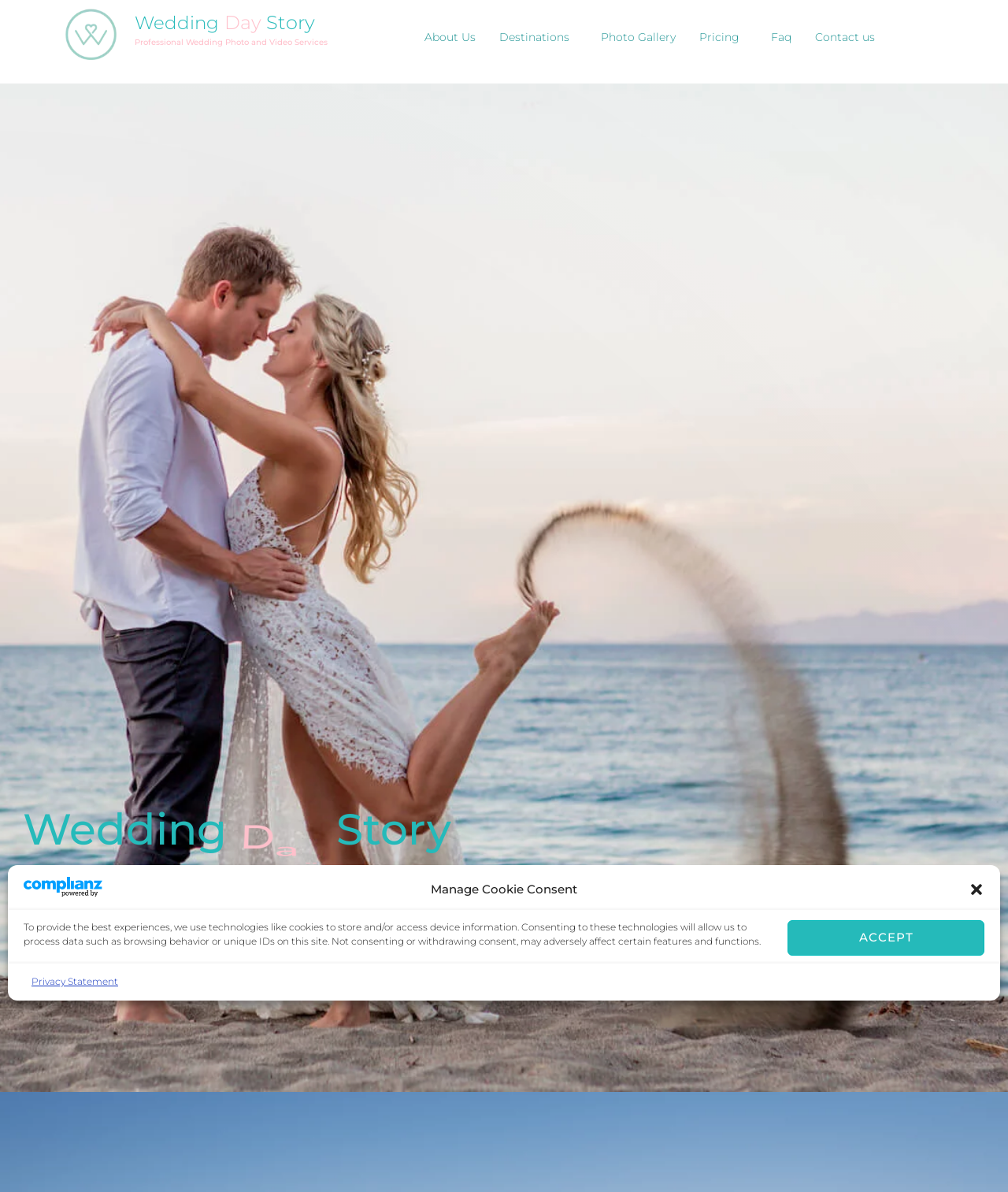Locate the bounding box coordinates of the clickable element to fulfill the following instruction: "Click the close-dialog button". Provide the coordinates as four float numbers between 0 and 1 in the format [left, top, right, bottom].

[0.961, 0.74, 0.977, 0.753]